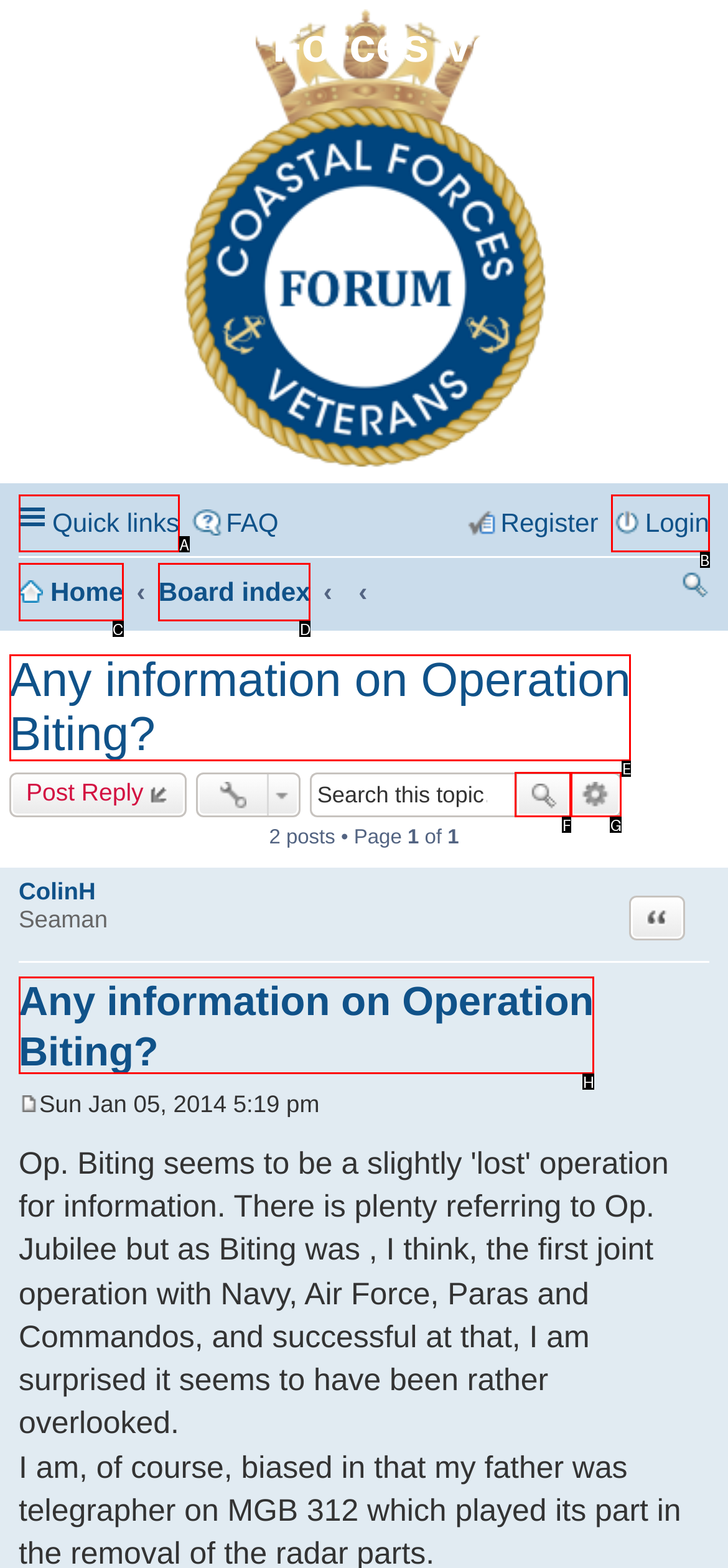Identify the correct option to click in order to accomplish the task: View the post details Provide your answer with the letter of the selected choice.

H